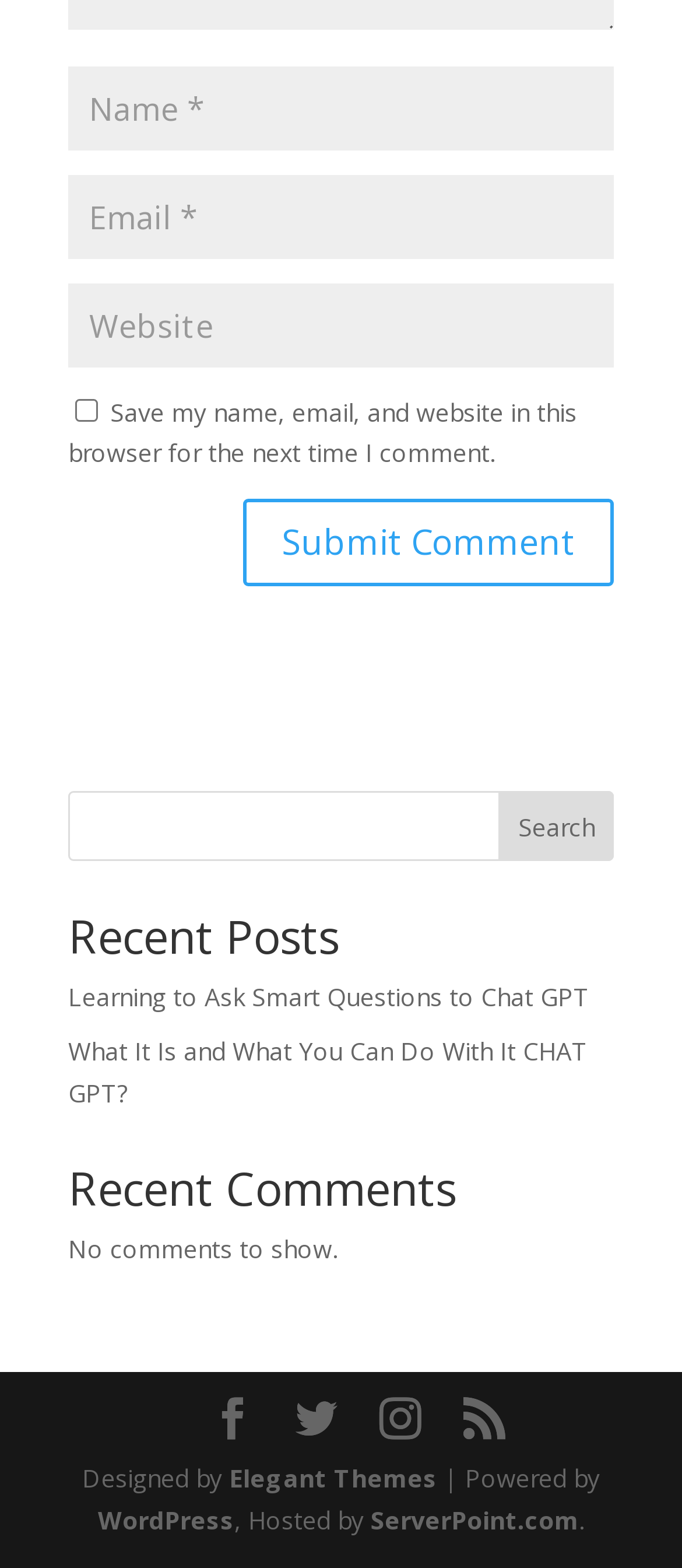Identify the bounding box coordinates for the element you need to click to achieve the following task: "Enter your name". Provide the bounding box coordinates as four float numbers between 0 and 1, in the form [left, top, right, bottom].

[0.1, 0.042, 0.9, 0.095]